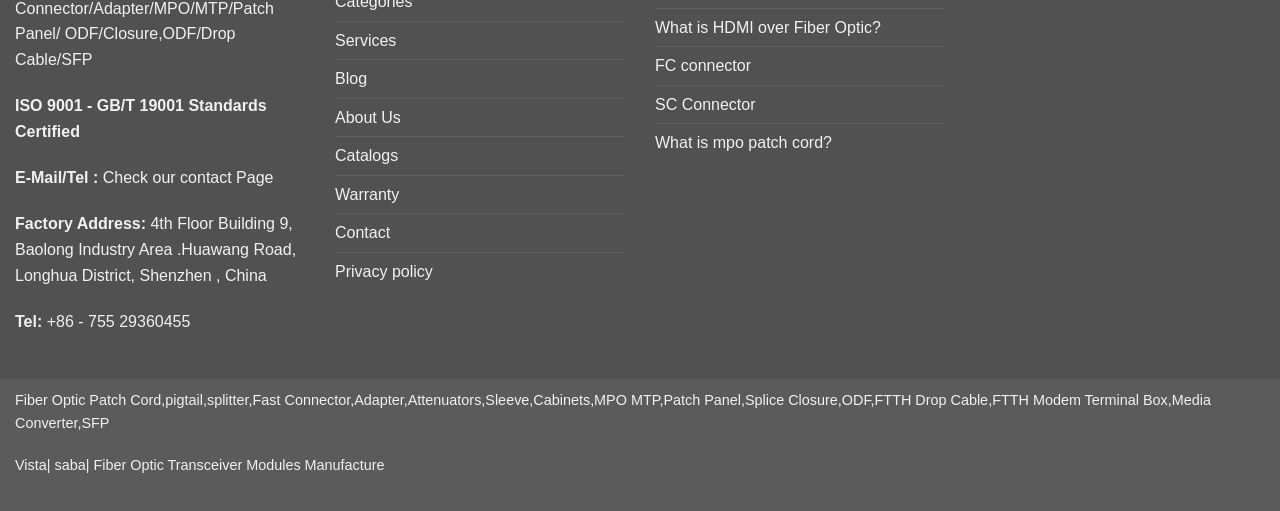Please identify the coordinates of the bounding box for the clickable region that will accomplish this instruction: "Check the contact information".

[0.012, 0.331, 0.077, 0.364]